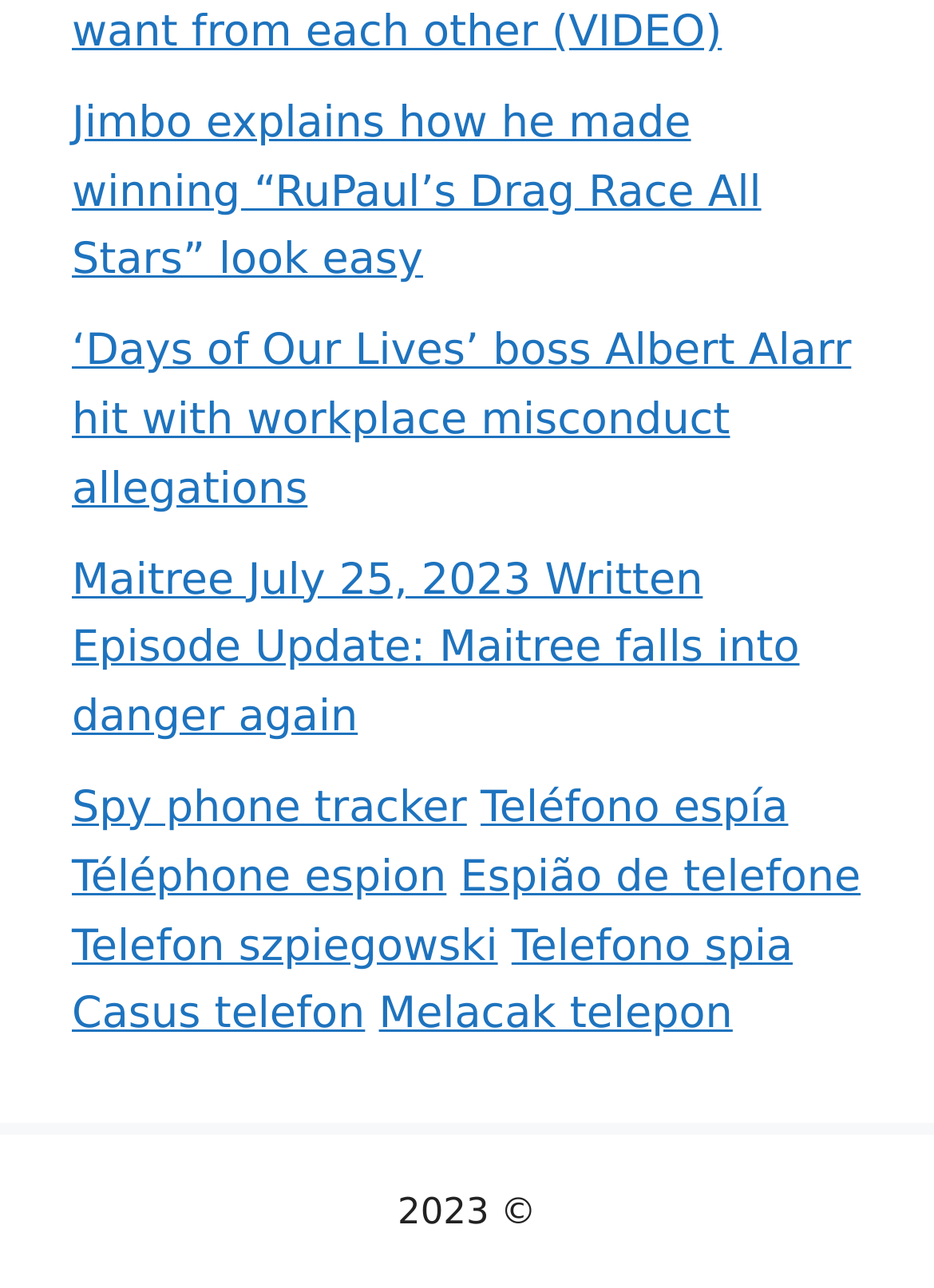Show the bounding box coordinates of the region that should be clicked to follow the instruction: "Explore spy phone tracker."

[0.077, 0.608, 0.5, 0.647]